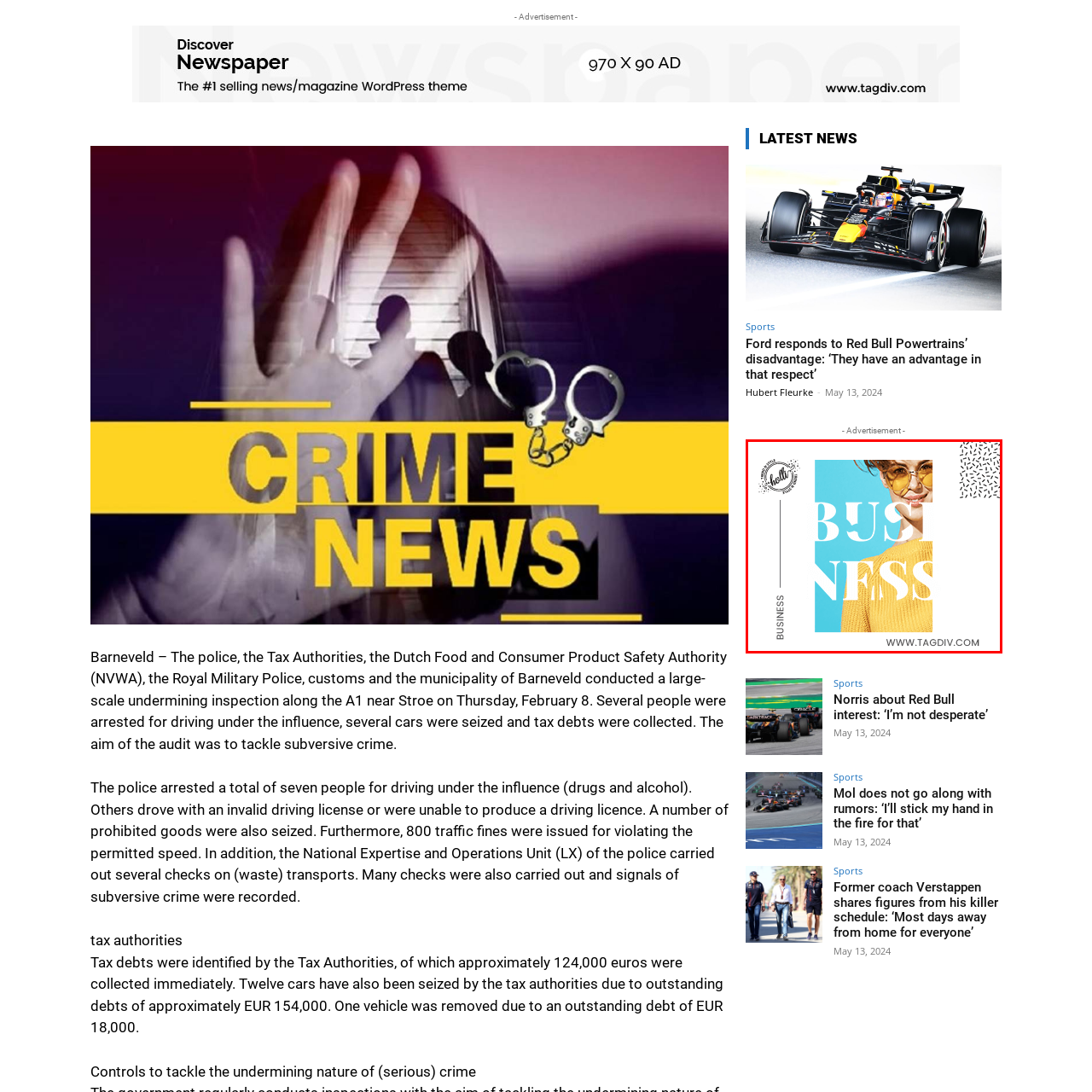What is the font style of the word 'BUSINESS'?
Review the image area surrounded by the red bounding box and give a detailed answer to the question.

The word 'BUSINESS' is displayed in a bold, artistic typography that integrates seamlessly with the woman's cheerful demeanor, adding to the overall modern and stylish feel of the advertisement.